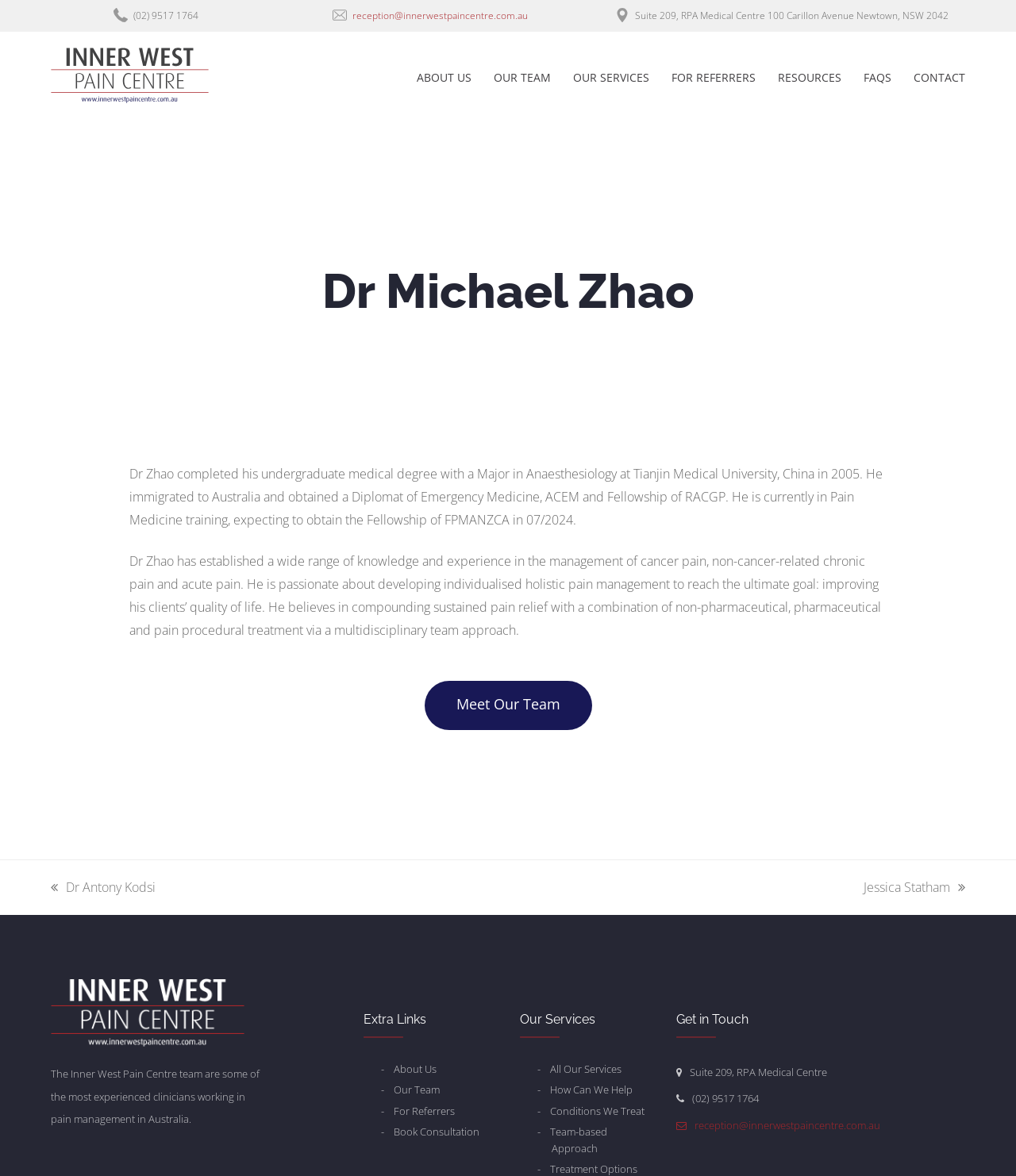Bounding box coordinates are specified in the format (top-left x, top-left y, bottom-right x, bottom-right y). All values are floating point numbers bounded between 0 and 1. Please provide the bounding box coordinate of the region this sentence describes: previous post: Dr Antony Kodsi

[0.05, 0.747, 0.153, 0.762]